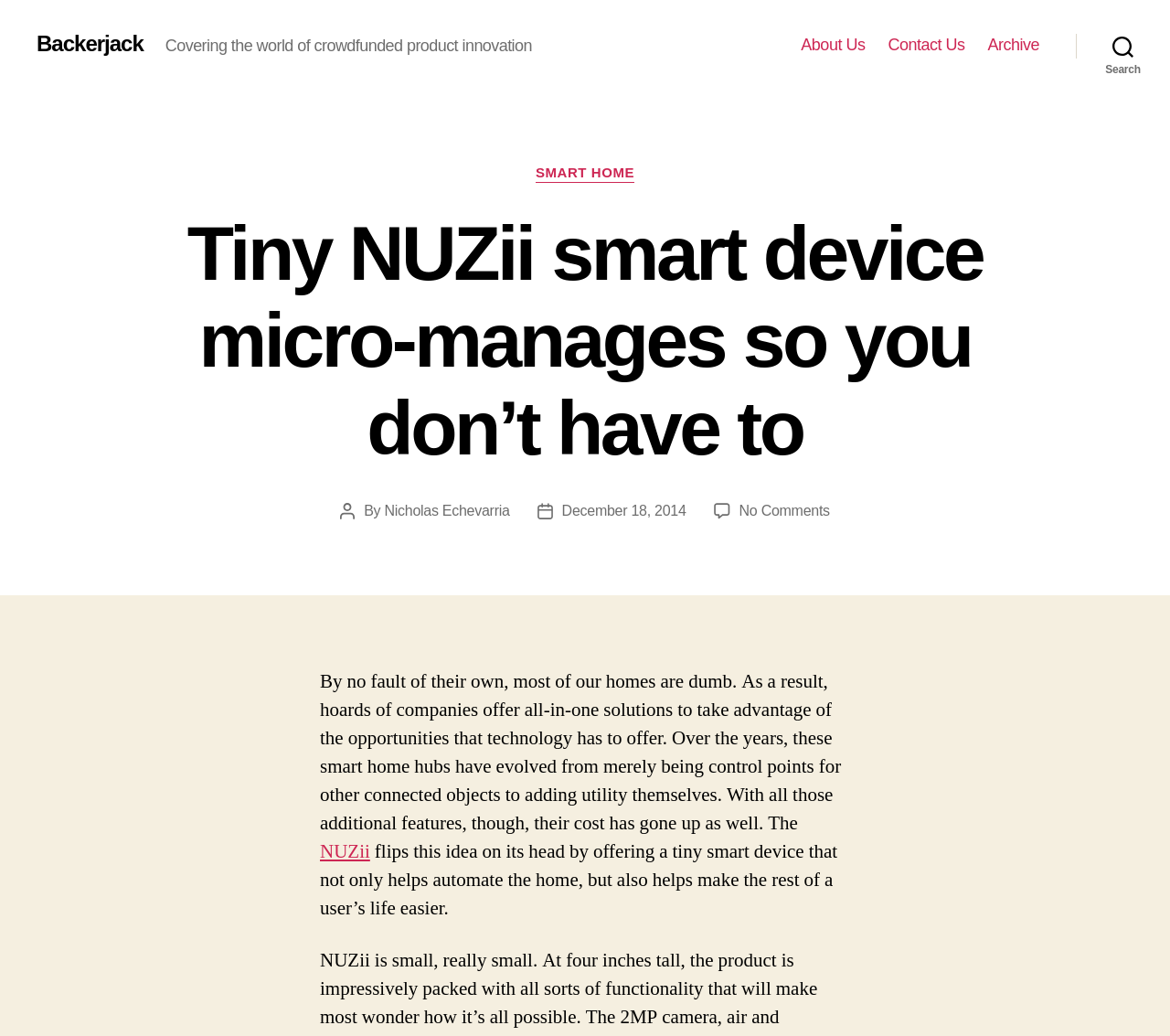Locate the bounding box coordinates of the element's region that should be clicked to carry out the following instruction: "Learn more about 'NUZii'". The coordinates need to be four float numbers between 0 and 1, i.e., [left, top, right, bottom].

[0.273, 0.81, 0.316, 0.834]